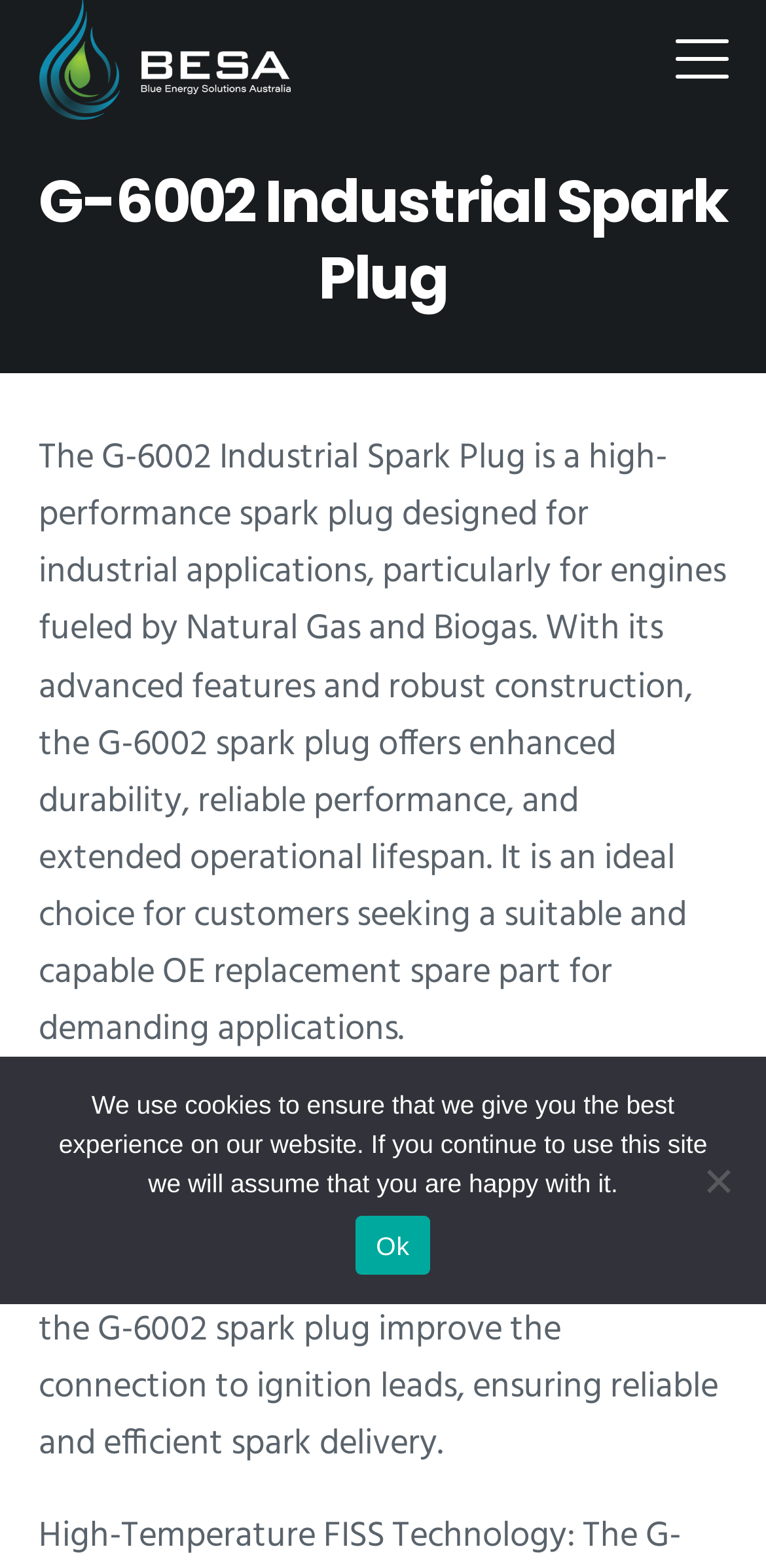Based on the image, give a detailed response to the question: What is the message displayed in the cookie notice?

The cookie notice on the webpage displays a message stating 'We use cookies to ensure that we give you the best experience on our website. If you continue to use this site we will assume that you are happy with it.', which implies that the website uses cookies to provide the best experience.